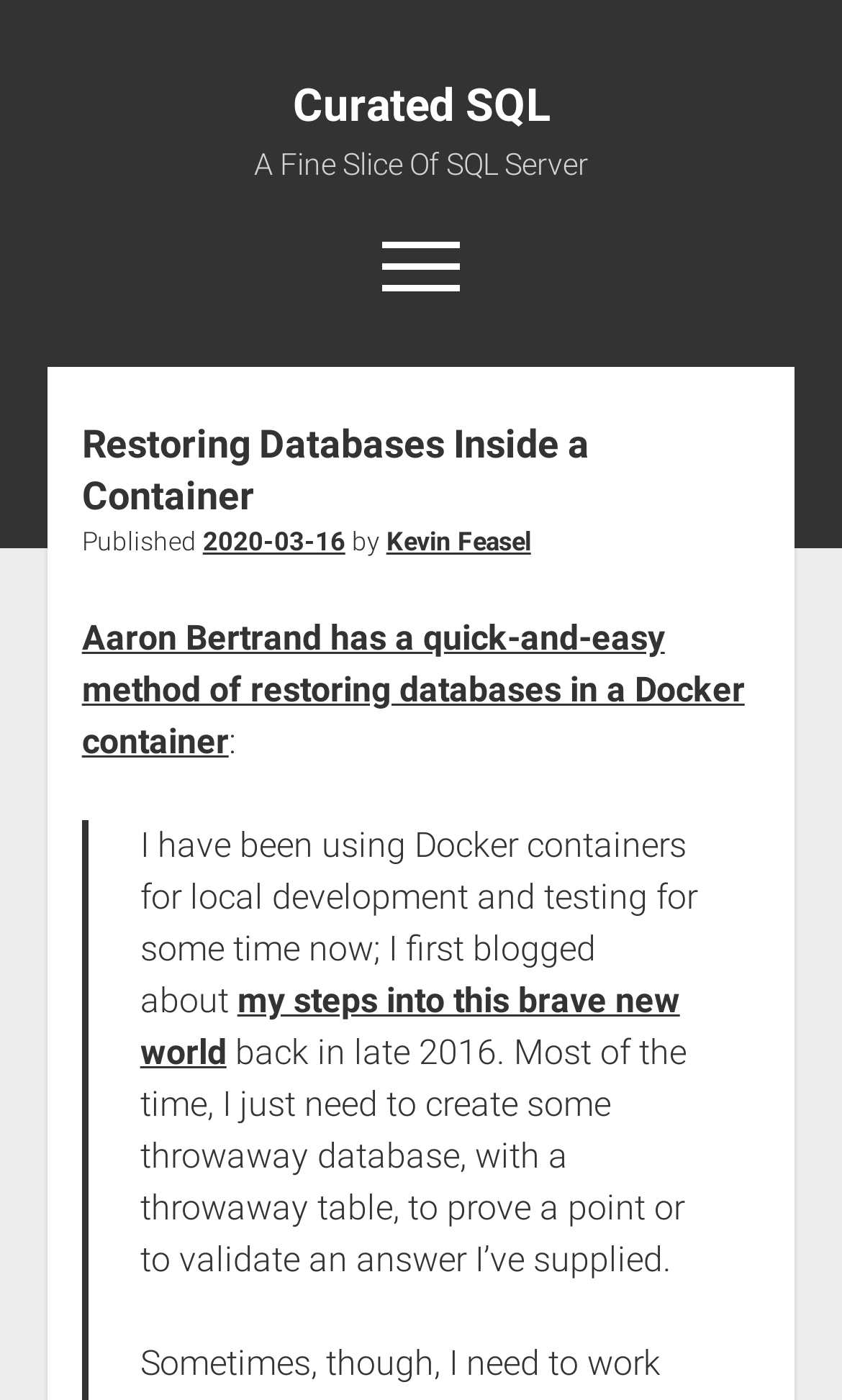Please provide a comprehensive response to the question below by analyzing the image: 
What is the topic of the article?

I found the answer by examining the heading element with the content 'Restoring Databases Inside a Container', indicating it's the topic of the article.